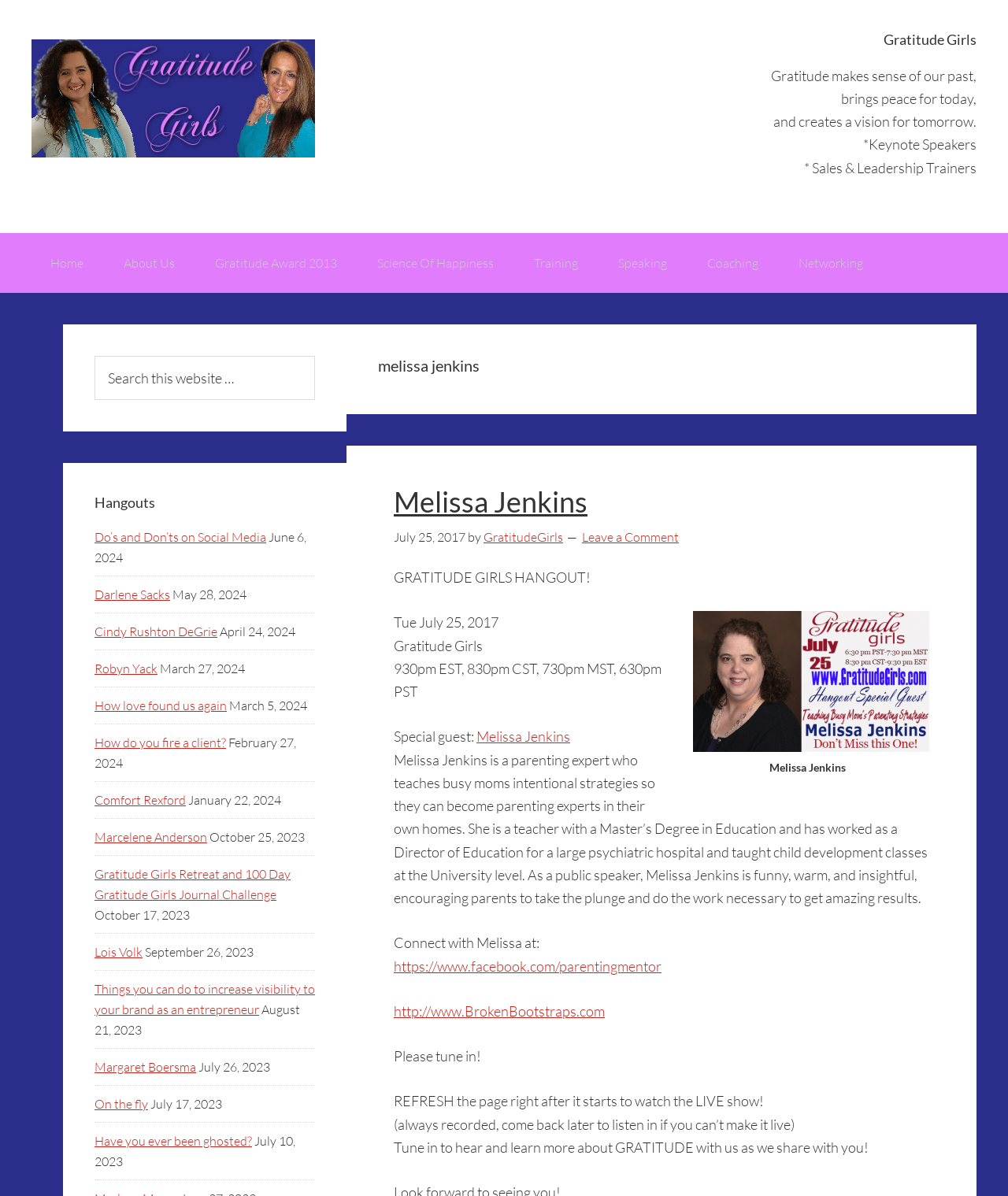What is the topic of the Gratitude Girls Hangout?
Please ensure your answer is as detailed and informative as possible.

I found the answer by looking at the heading element with the text 'Gratitude Girls Hangout!' and the description 'Tune in to hear and learn more about GRATITUDE with us as we share with you!'